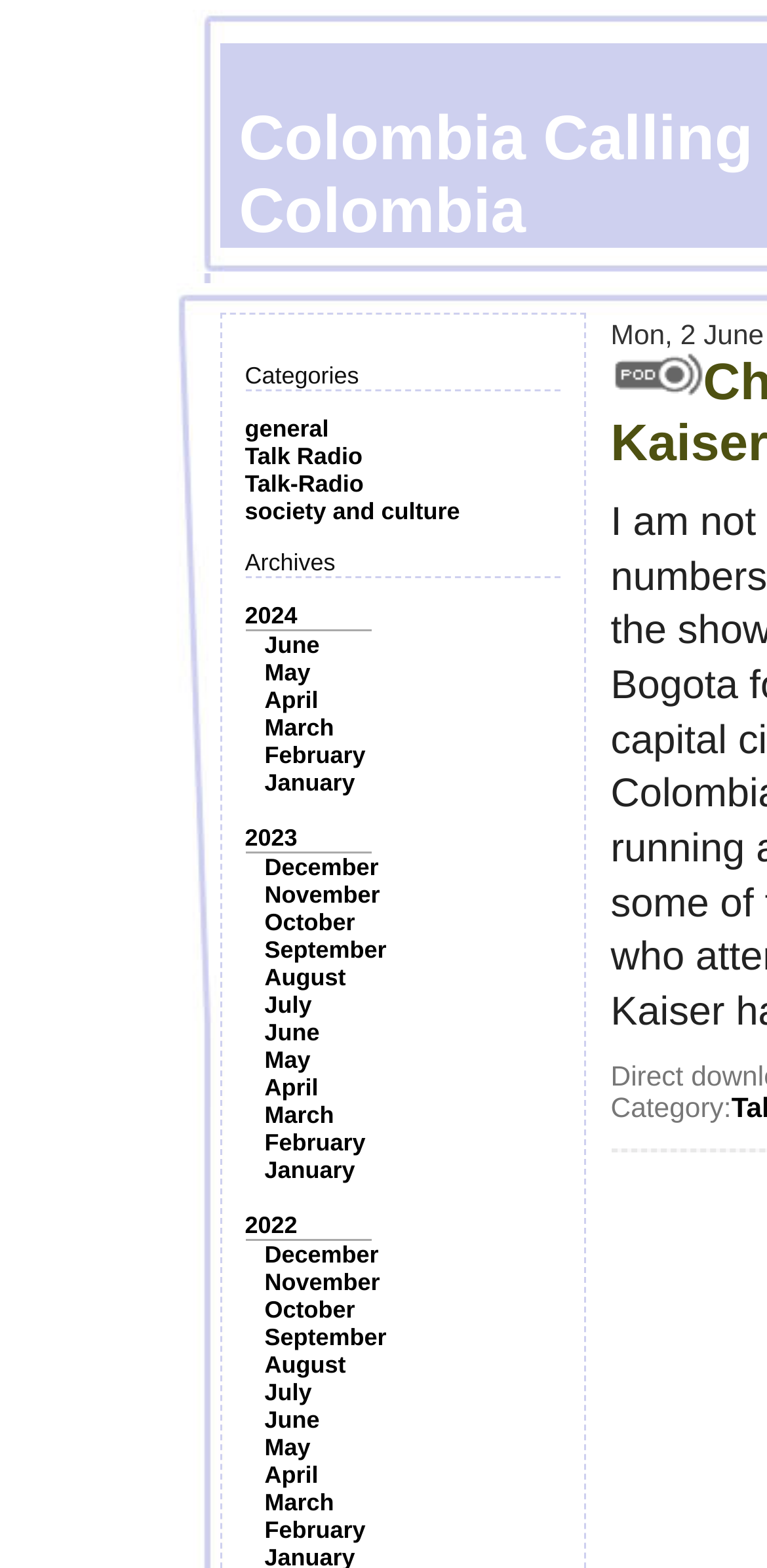Find the bounding box coordinates of the clickable element required to execute the following instruction: "Explore the 'society and culture' category". Provide the coordinates as four float numbers between 0 and 1, i.e., [left, top, right, bottom].

[0.319, 0.317, 0.6, 0.335]